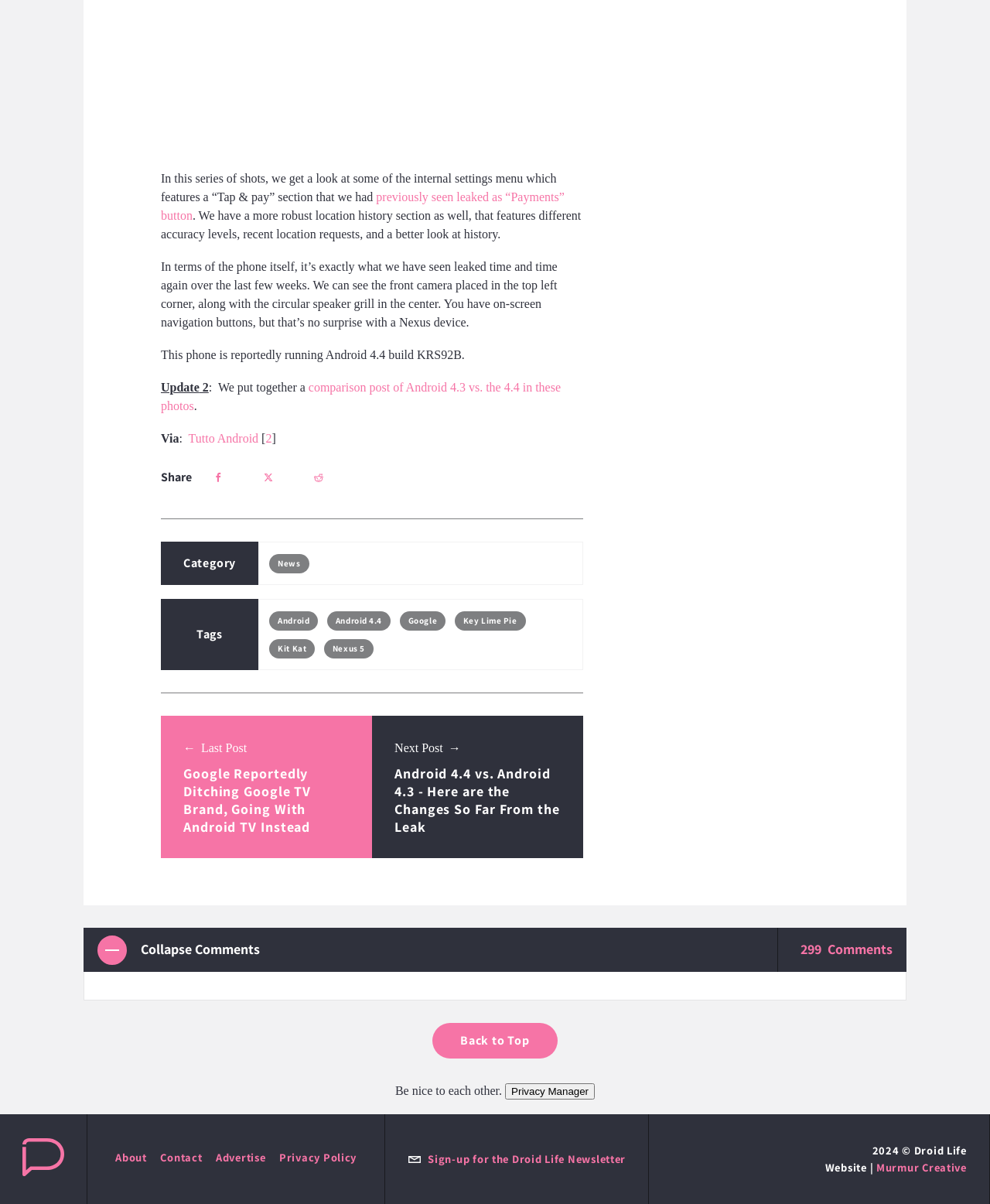Locate the UI element described by Back to Top in the provided webpage screenshot. Return the bounding box coordinates in the format (top-left x, top-left y, bottom-right x, bottom-right y), ensuring all values are between 0 and 1.

[0.437, 0.85, 0.563, 0.879]